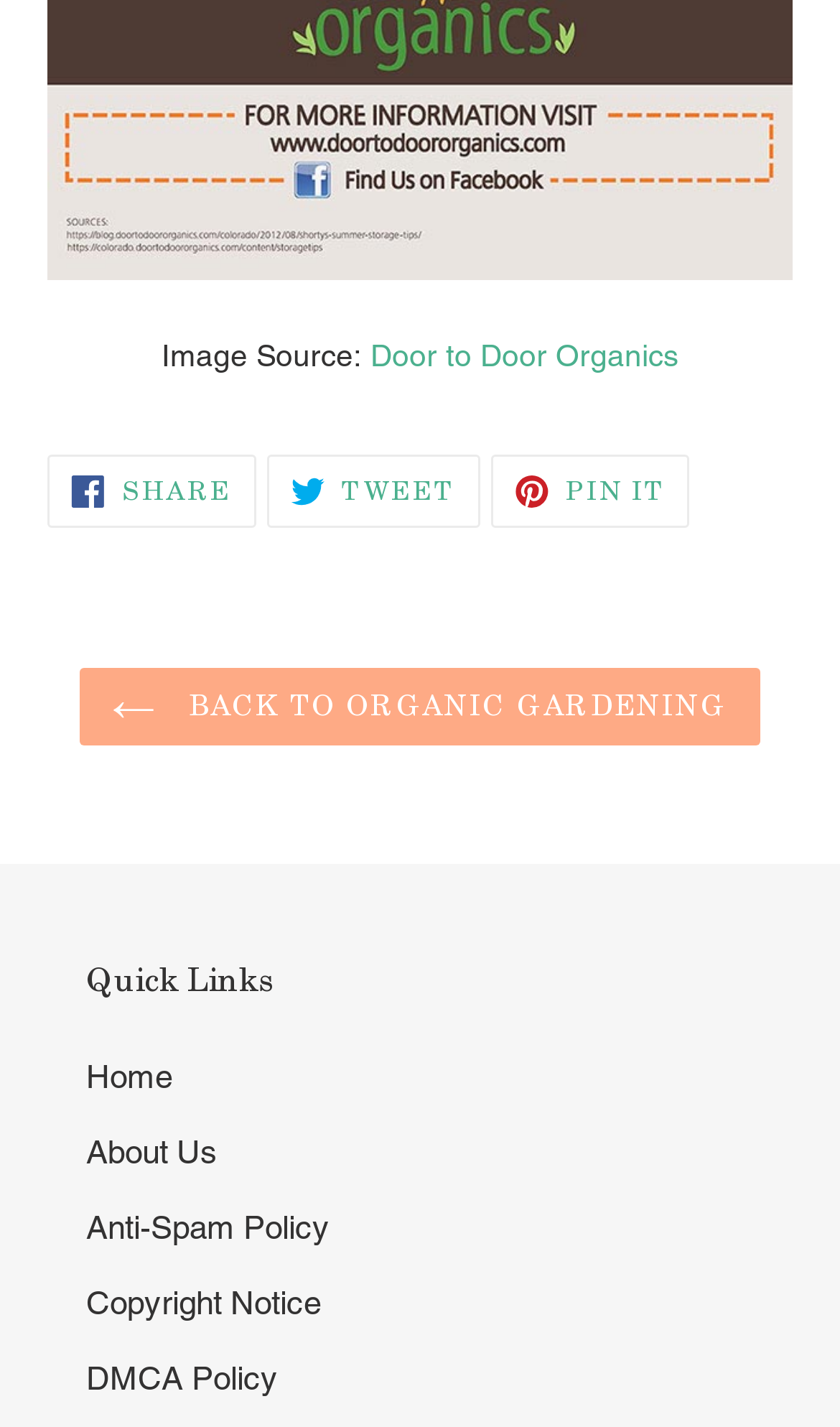Find the bounding box coordinates of the area that needs to be clicked in order to achieve the following instruction: "Visit Door to Door Organics". The coordinates should be specified as four float numbers between 0 and 1, i.e., [left, top, right, bottom].

[0.441, 0.237, 0.808, 0.262]